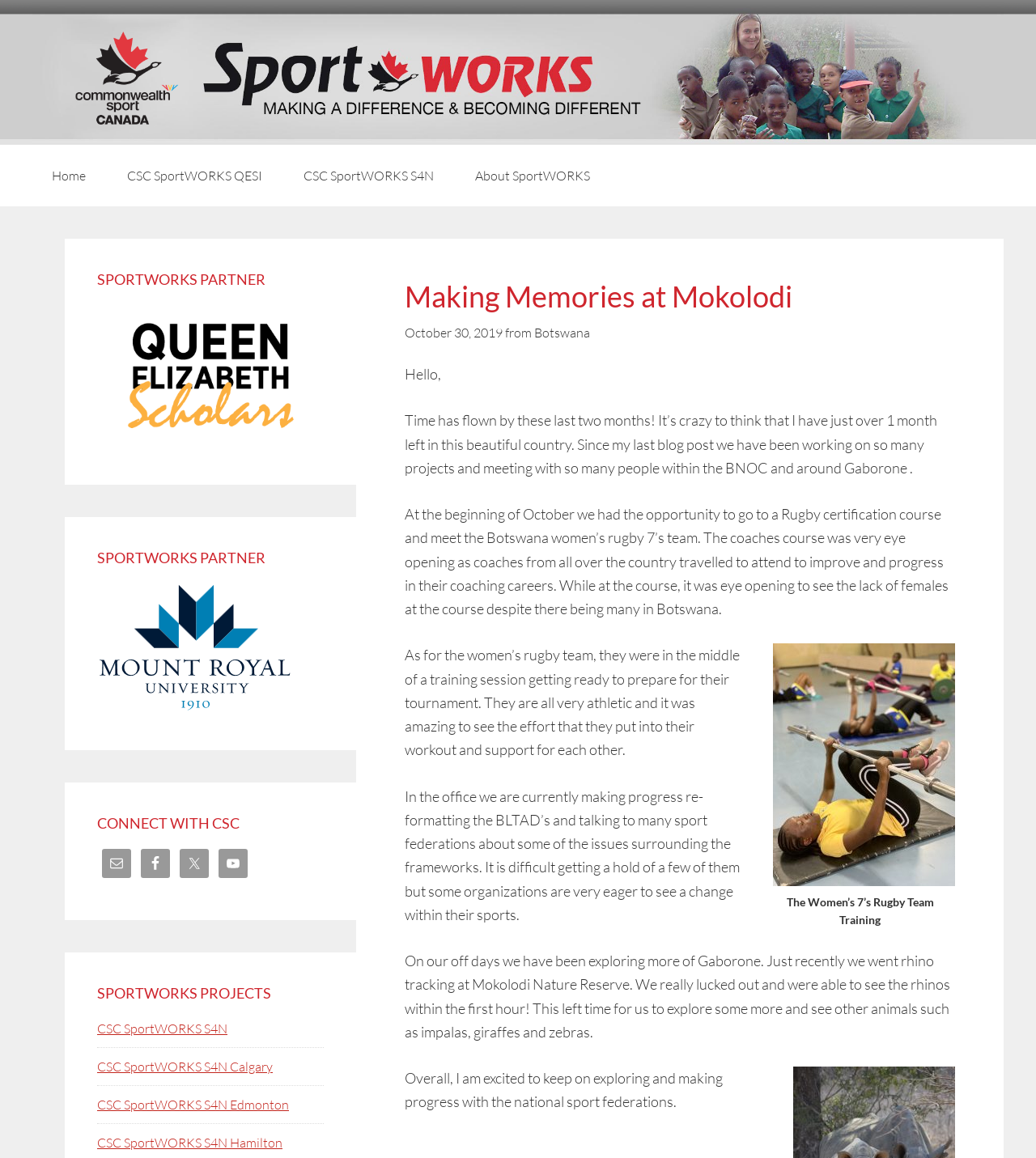Please specify the bounding box coordinates of the clickable section necessary to execute the following command: "Explore the 'CSC SportWORKS QESI' link".

[0.104, 0.125, 0.272, 0.178]